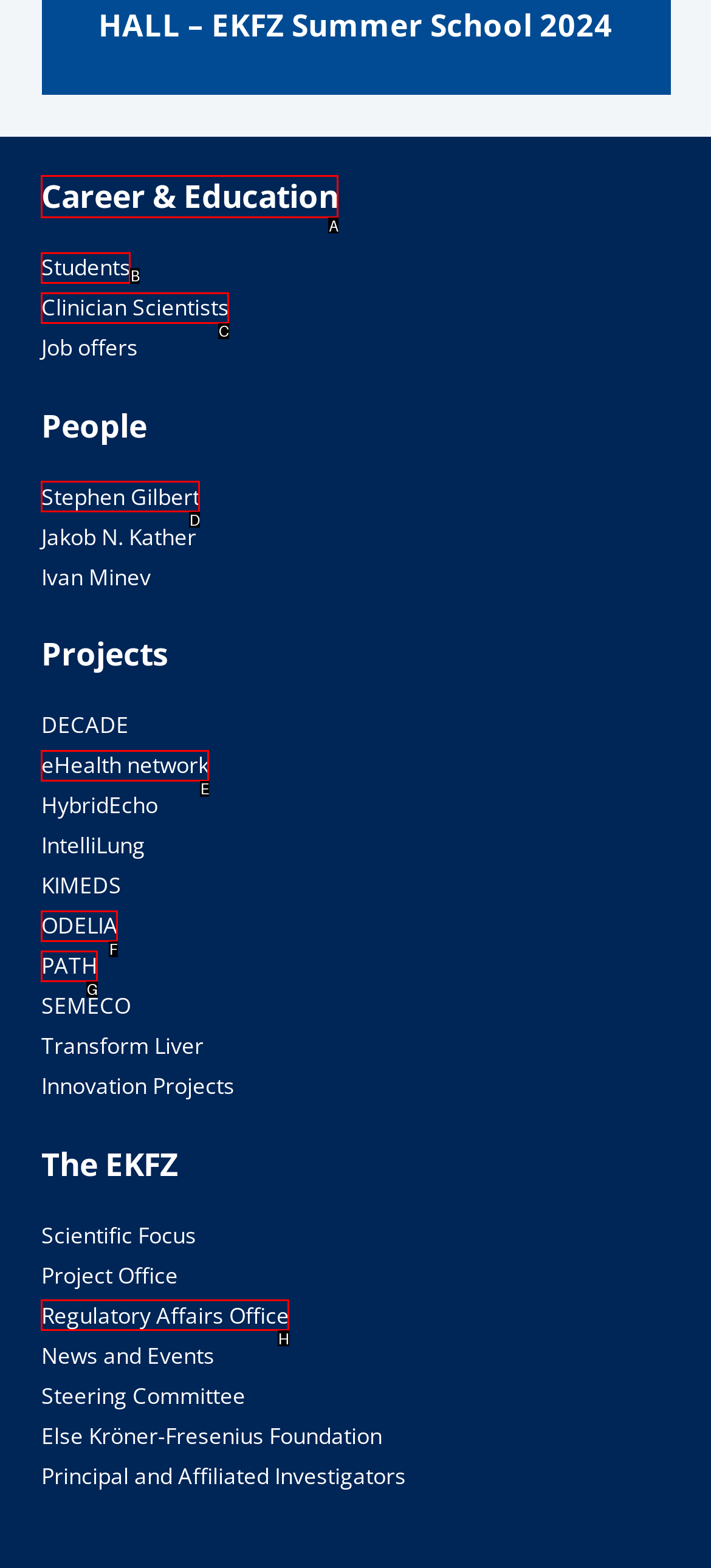Tell me which UI element to click to fulfill the given task: Explore Career & Education. Respond with the letter of the correct option directly.

A